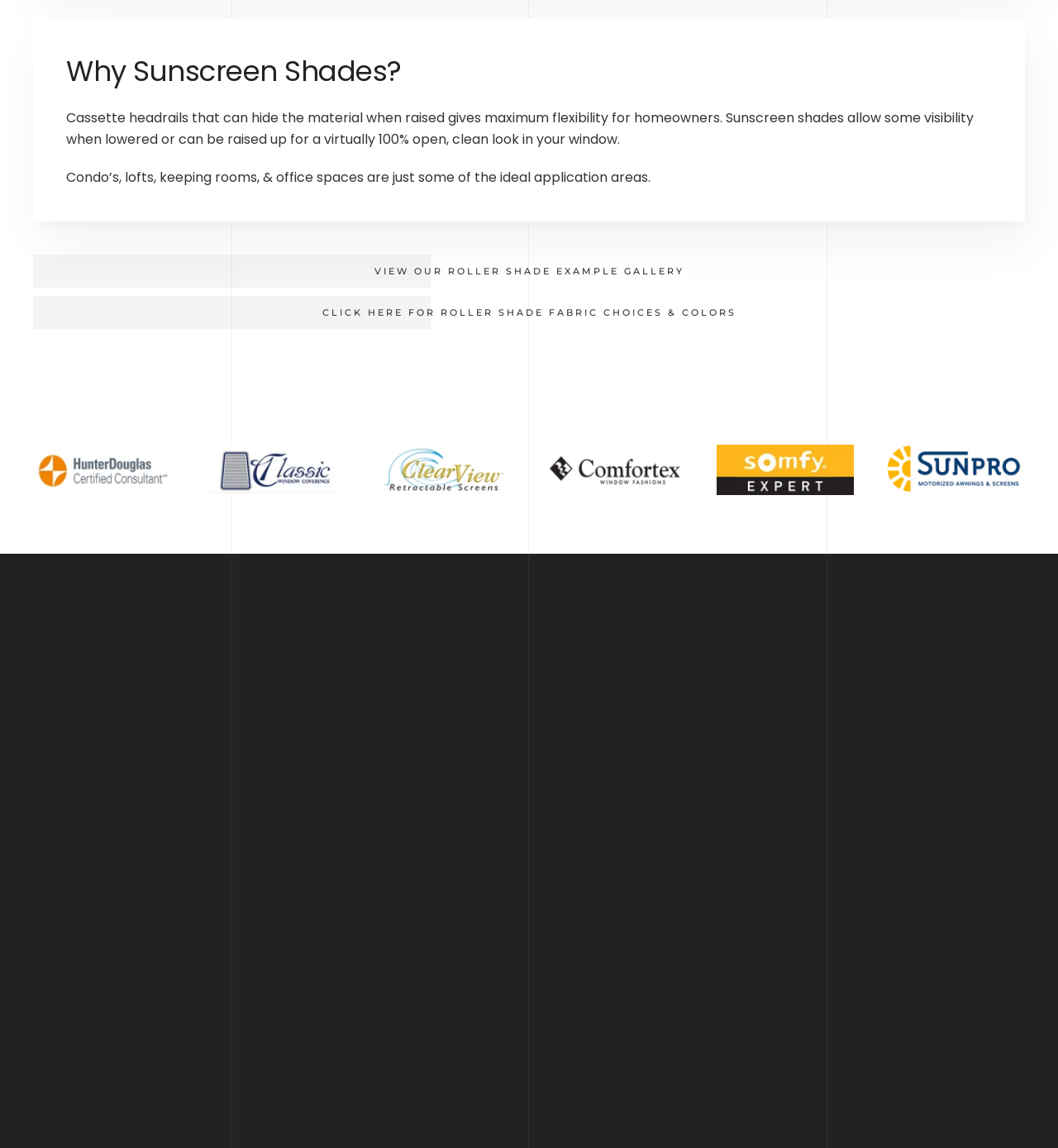Can you give a comprehensive explanation to the question given the content of the image?
What is the purpose of sunscreen shades?

According to the webpage, sunscreen shades allow for maximum flexibility for homeowners, providing some visibility when lowered and a virtually 100% open, clean look when raised, as described in the StaticText element.